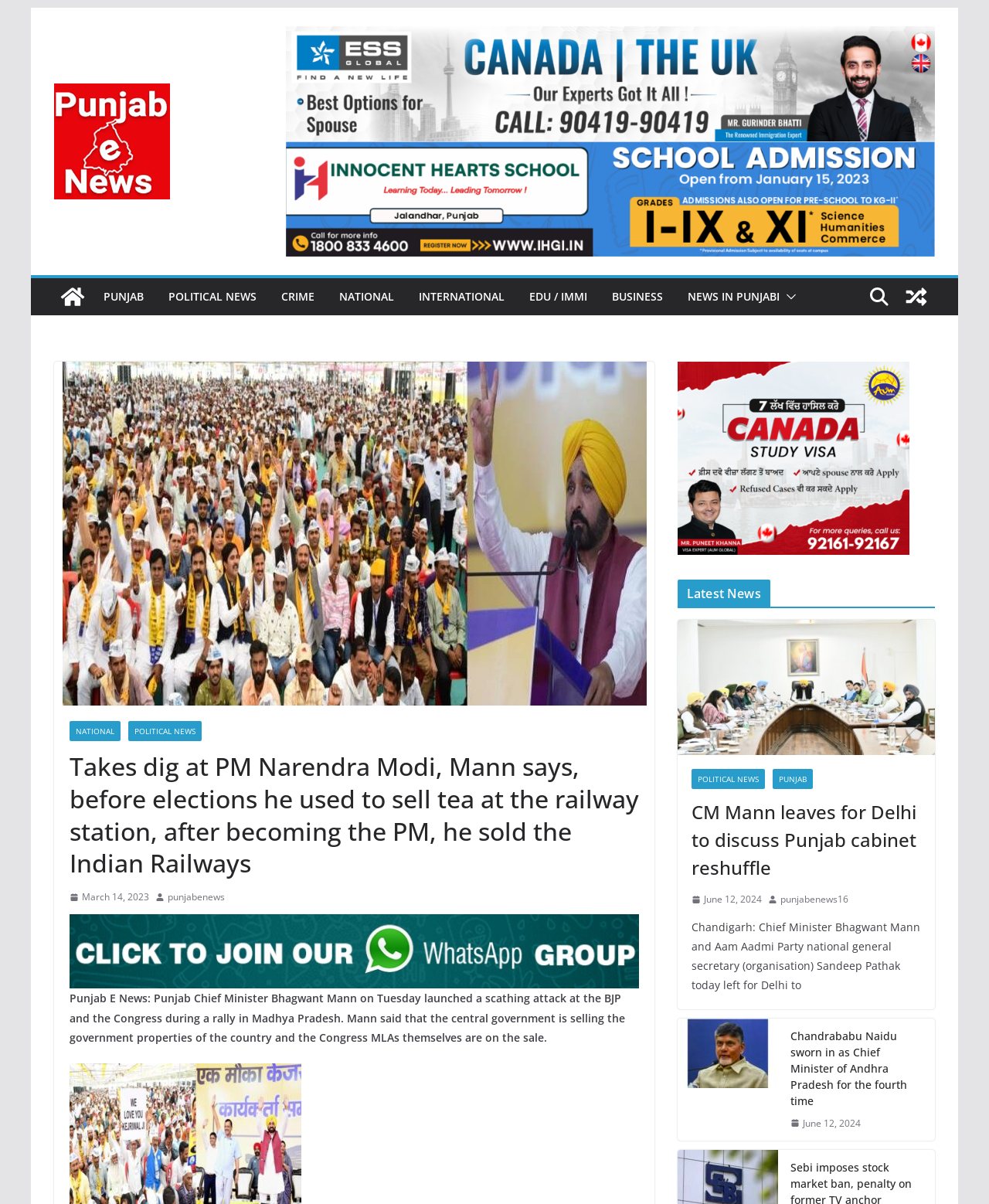Locate the bounding box coordinates of the area that needs to be clicked to fulfill the following instruction: "Click on the link to view a random post". The coordinates should be in the format of four float numbers between 0 and 1, namely [left, top, right, bottom].

[0.908, 0.231, 0.945, 0.262]